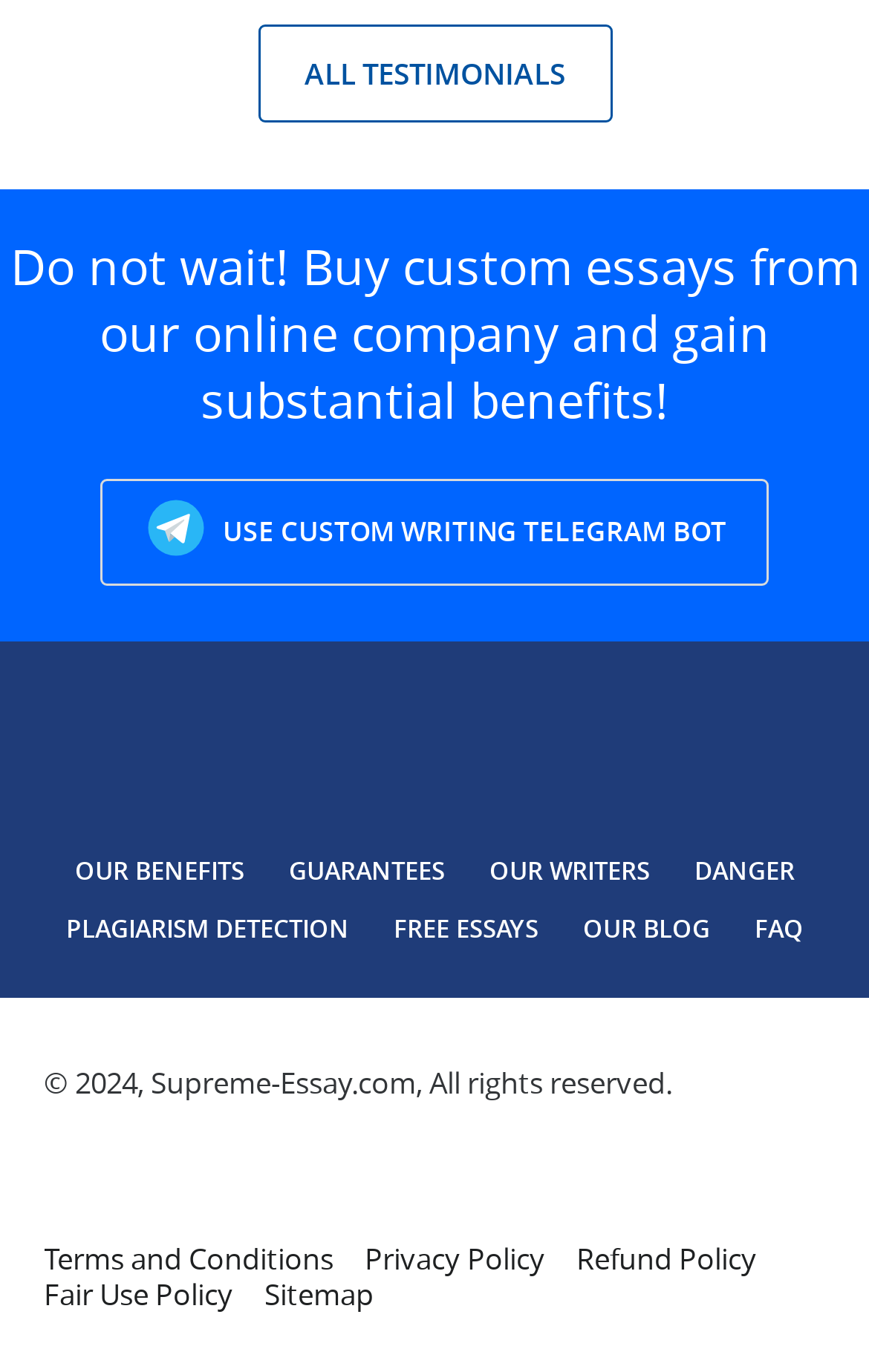What is the purpose of the webpage?
Please analyze the image and answer the question with as much detail as possible.

The webpage has a prominent static text 'Do not wait! Buy custom essays from our online company and gain substantial benefits!' which suggests that the webpage is related to custom essay writing. Additionally, the presence of links like 'OUR WRITERS' and 'PLAGIARISM DETECTION' further supports this conclusion.